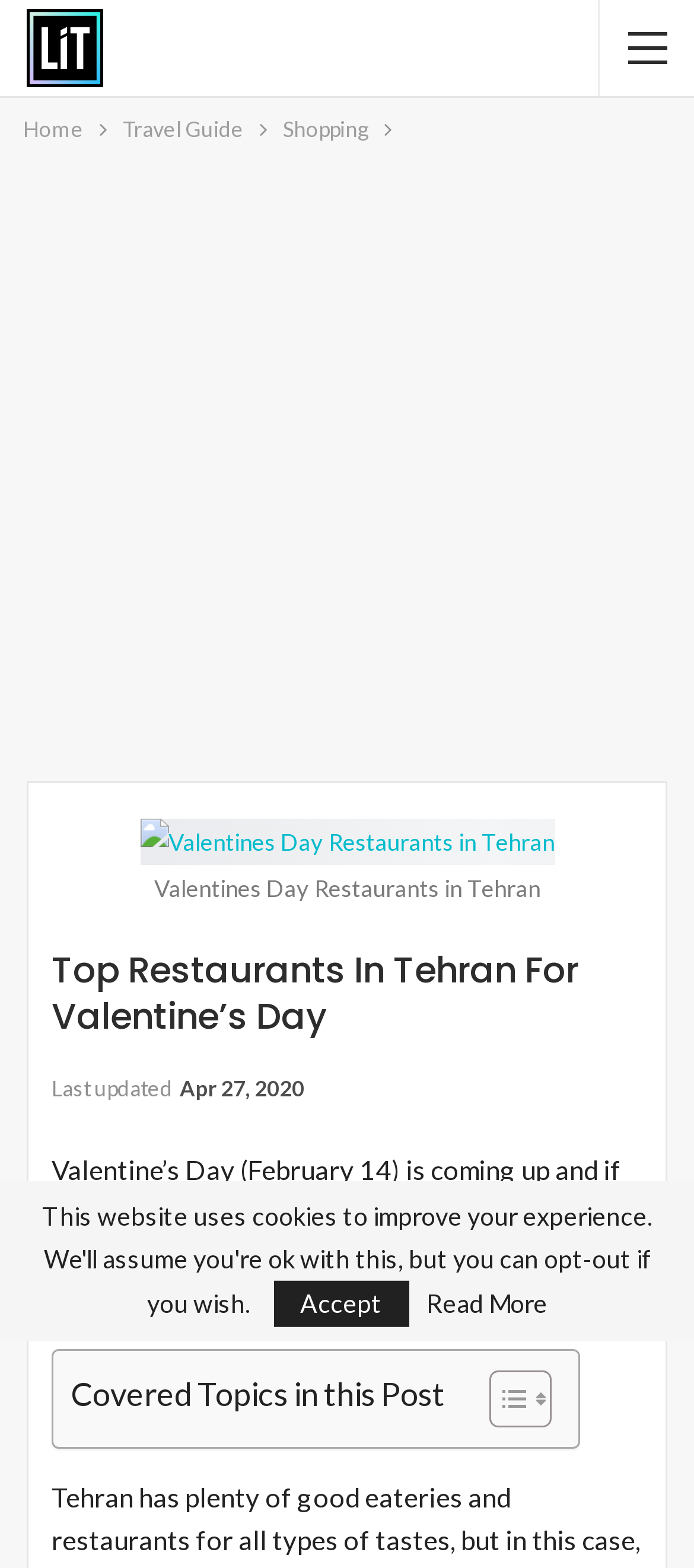Locate the UI element that matches the description aria-label="Advertisement" name="aswift_1" title="Advertisement" in the webpage screenshot. Return the bounding box coordinates in the format (top-left x, top-left y, bottom-right x, bottom-right y), with values ranging from 0 to 1.

[0.0, 0.107, 1.0, 0.476]